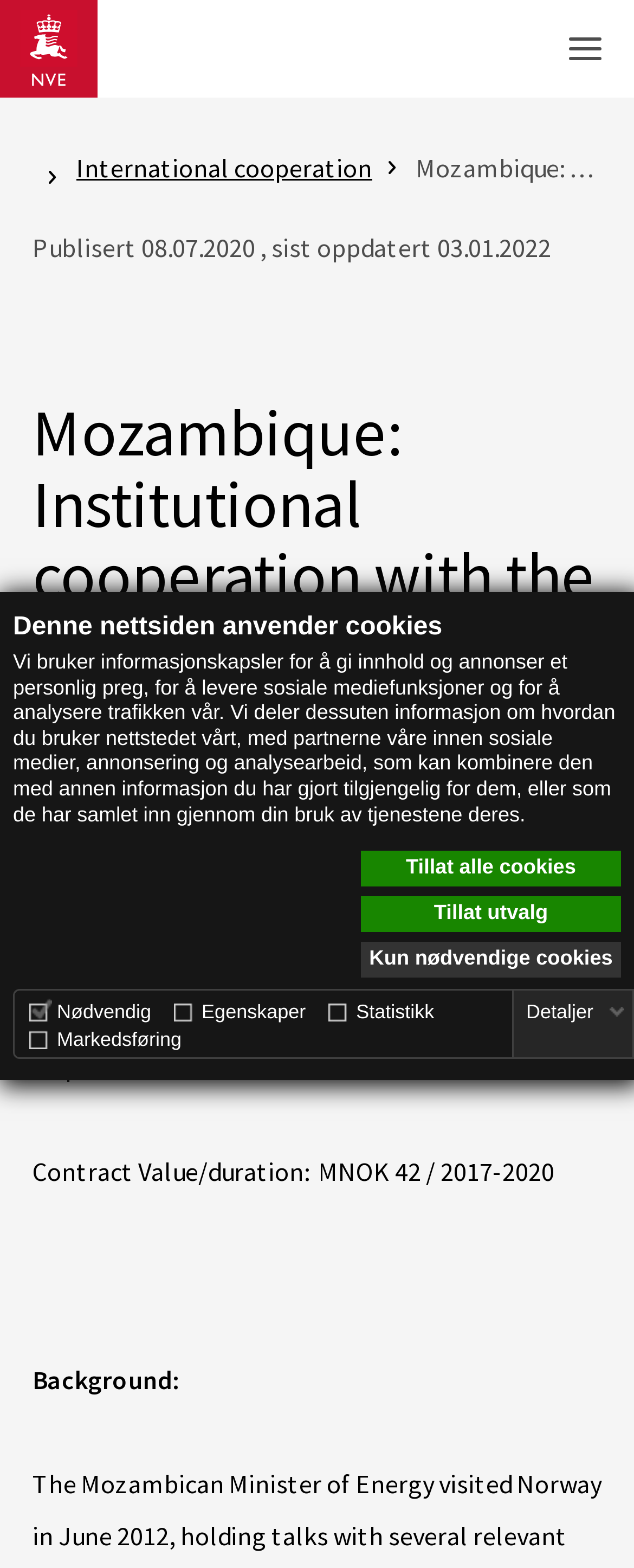Please analyze the image and give a detailed answer to the question:
What is the contract value of the project?

I found this answer by looking at the static text that says 'Contract Value/duration: MNOK 42 / 2017-2020'. The contract value is MNOK 42.